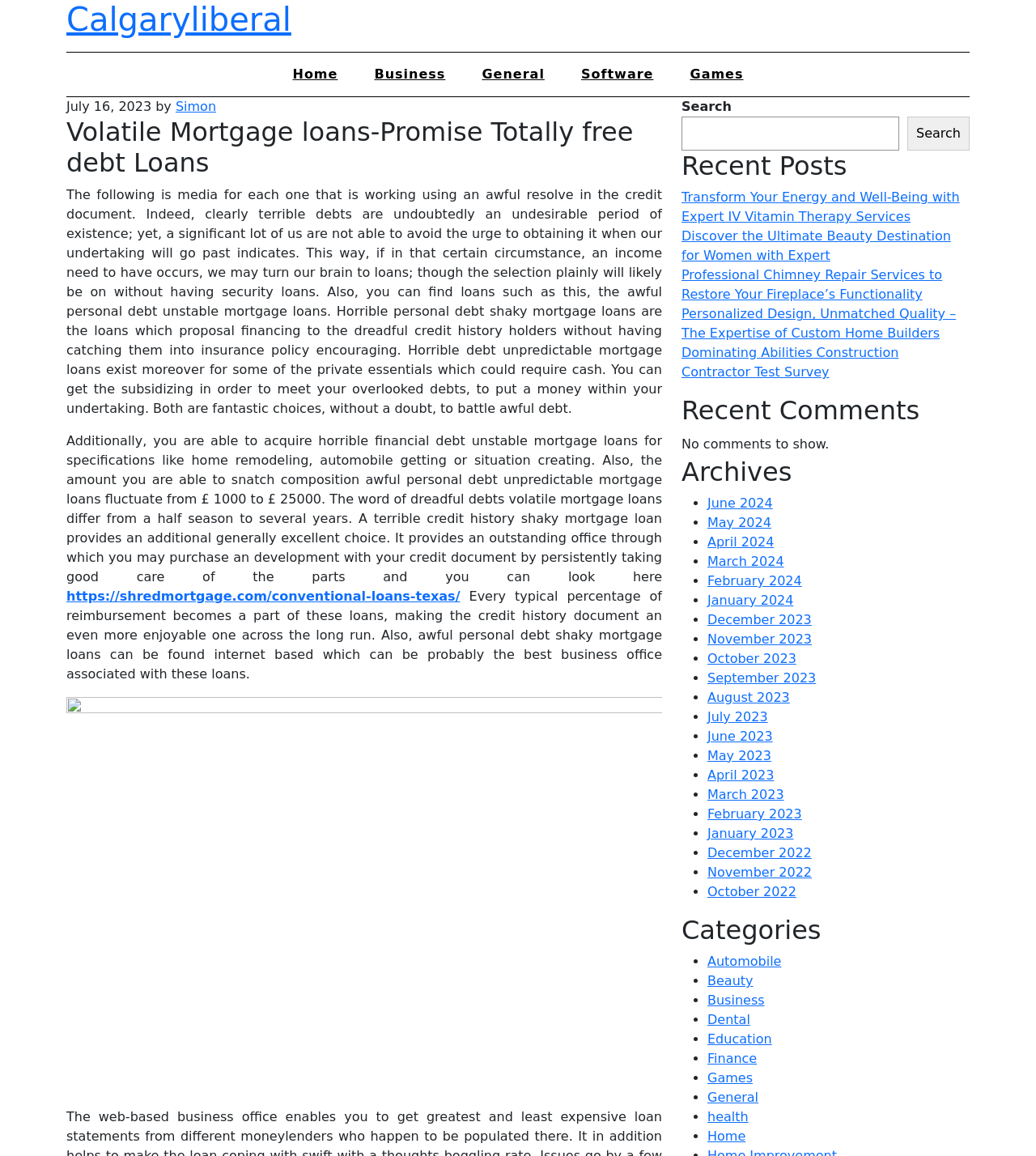Identify the bounding box for the UI element described as: "parent_node: Search name="s"". Ensure the coordinates are four float numbers between 0 and 1, formatted as [left, top, right, bottom].

[0.658, 0.101, 0.868, 0.13]